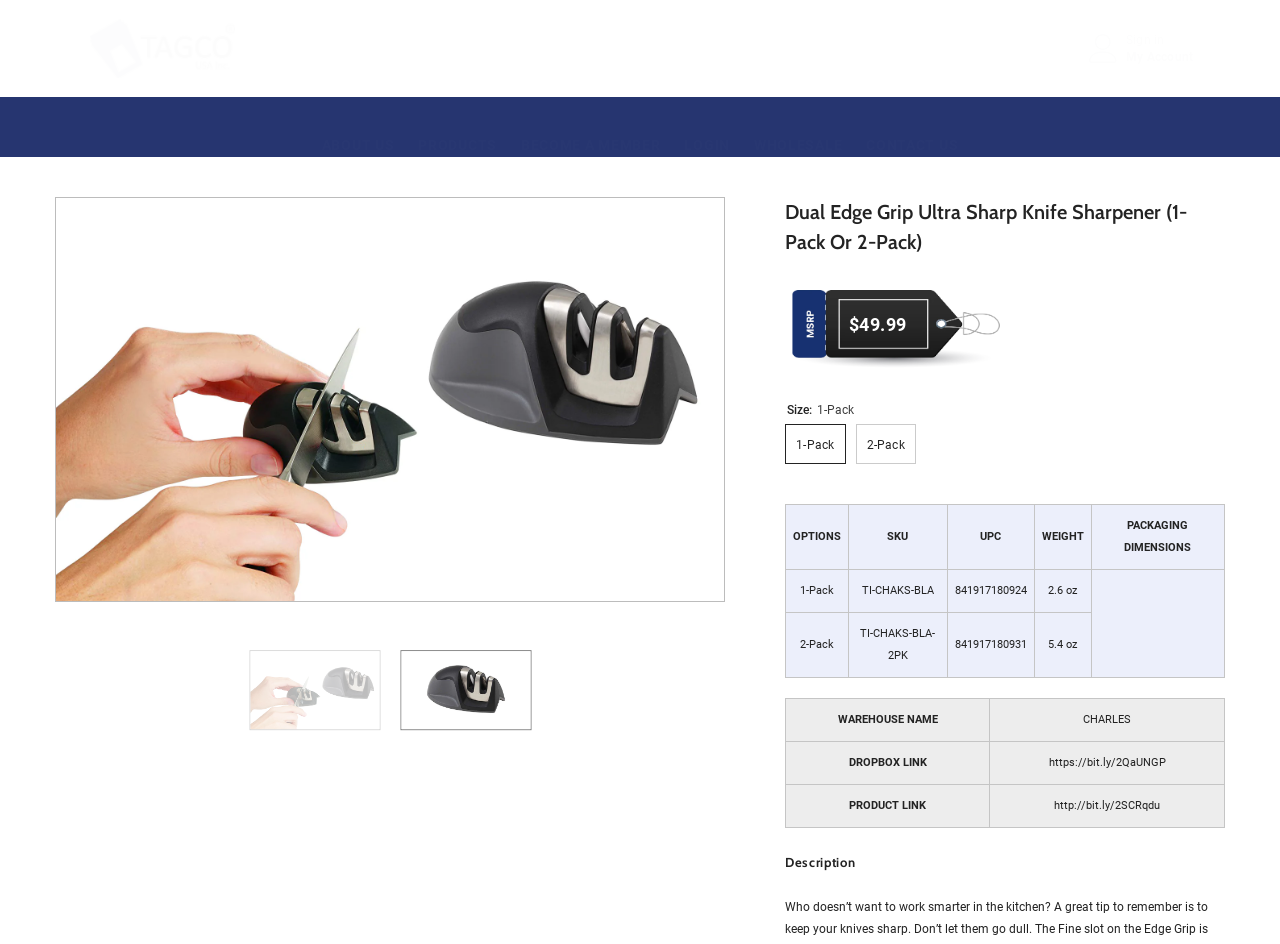Answer the question with a single word or phrase: 
What is the name of the product?

Dual Edge Grip Ultra Sharp Knife Sharpener